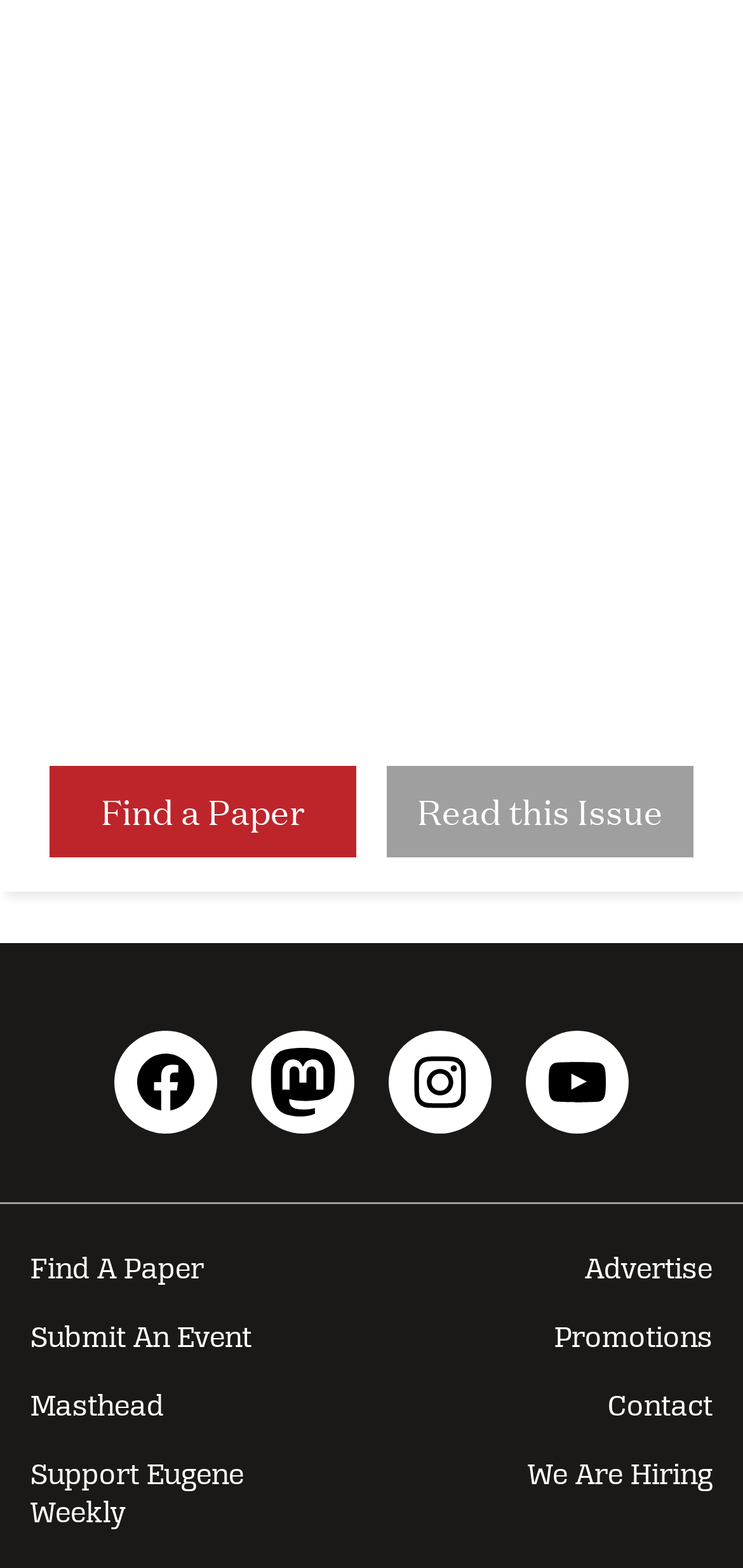Determine the bounding box coordinates of the target area to click to execute the following instruction: "Click on Denver Rescue Mission."

None